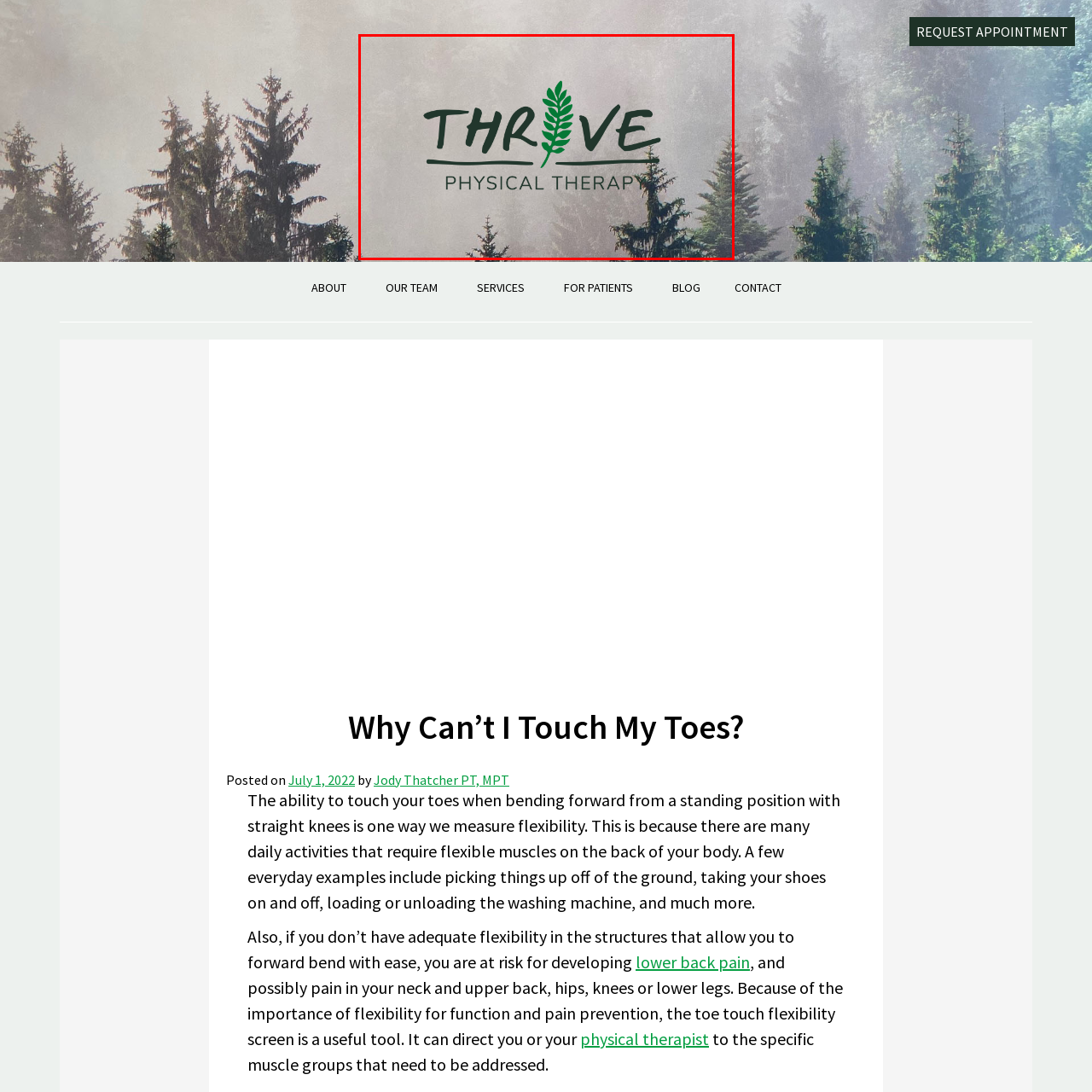What is the atmosphere of the background?
View the portion of the image encircled by the red bounding box and give a one-word or short phrase answer.

Serene and calming